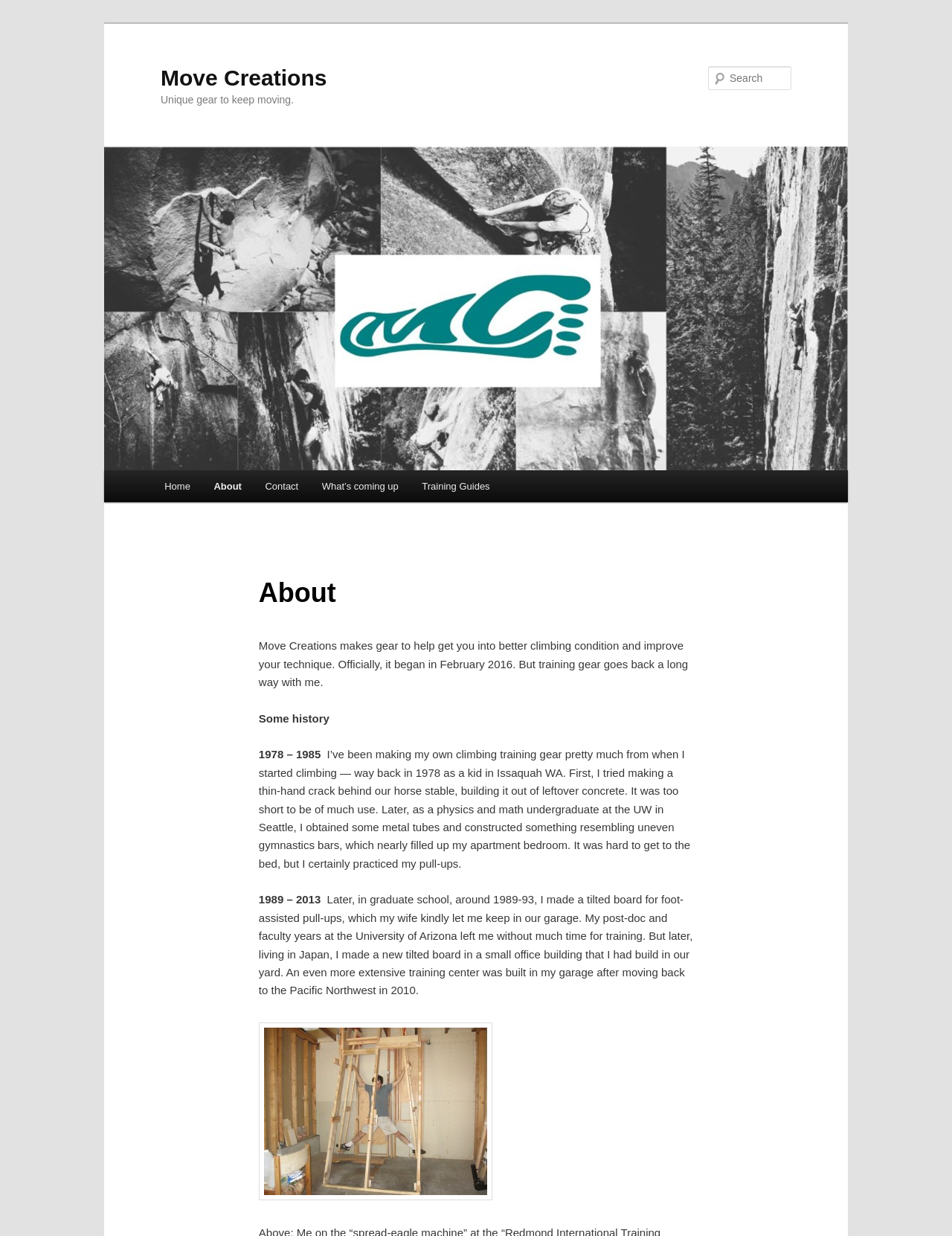What is the purpose of the search box?
Analyze the image and provide a thorough answer to the question.

The search box is located at the top right corner of the webpage, and it is likely that it allows users to search for specific content or products on the Move Creations website. This can be inferred from the label 'Search' next to the textbox.